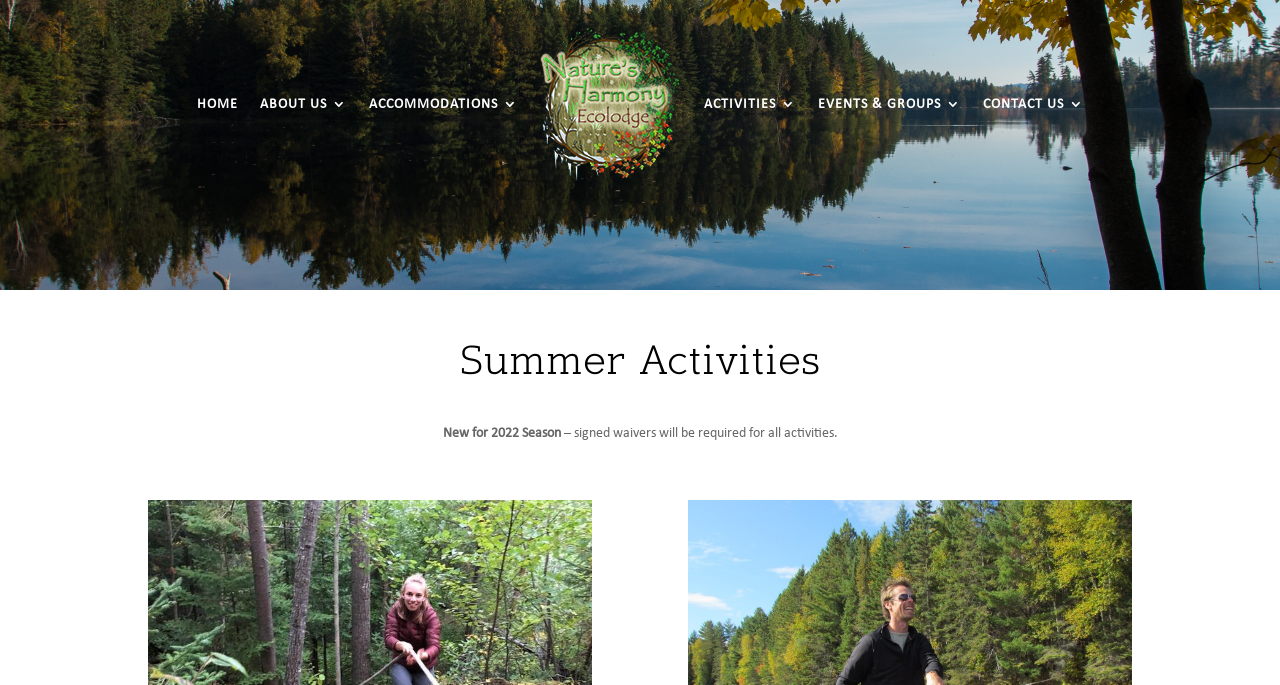Using the element description About Us, predict the bounding box coordinates for the UI element. Provide the coordinates in (top-left x, top-left y, bottom-right x, bottom-right y) format with values ranging from 0 to 1.

[0.203, 0.037, 0.271, 0.265]